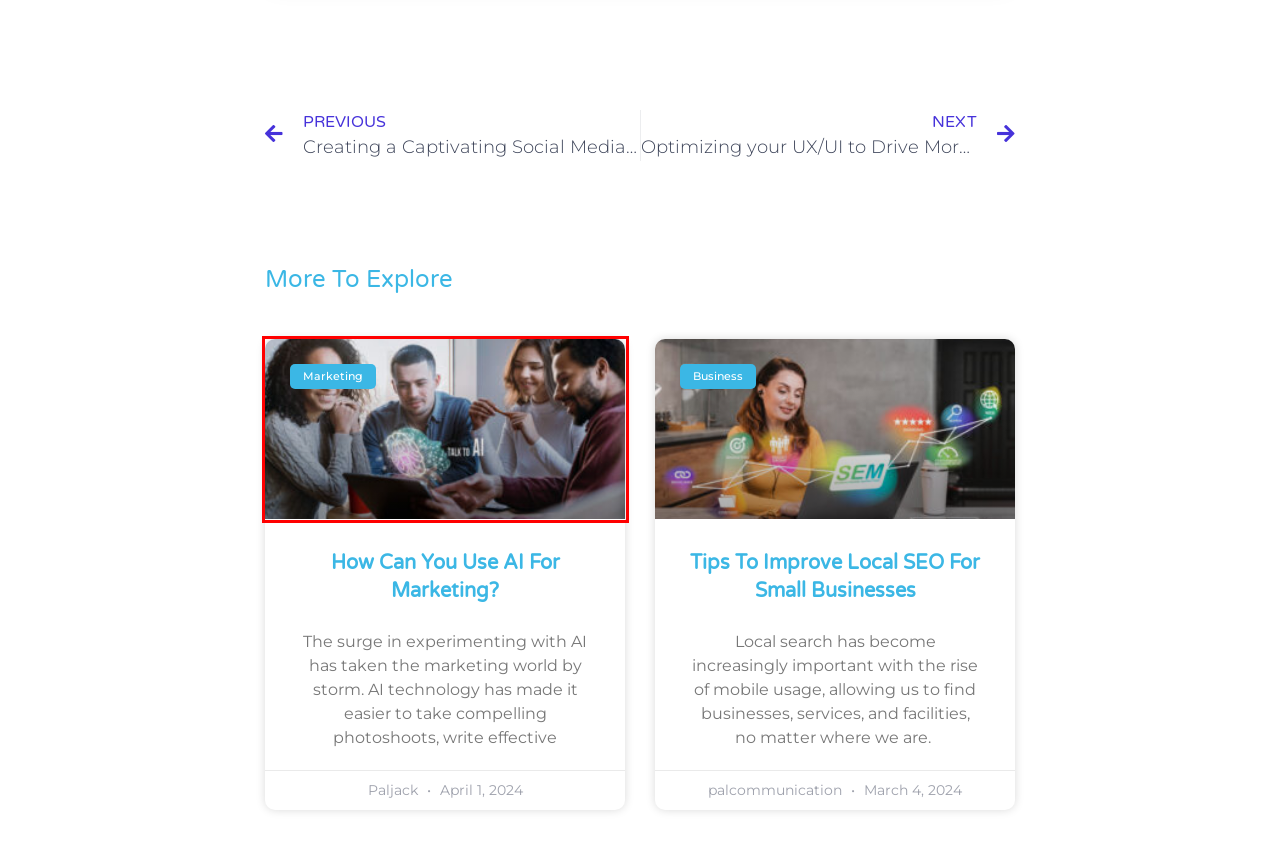A screenshot of a webpage is given, marked with a red bounding box around a UI element. Please select the most appropriate webpage description that fits the new page after clicking the highlighted element. Here are the candidates:
A. Events - Pal Communication
B. Tips to Improve Local SEO For Small Businesses - Pal Communication
C. Hire Us - Pal Communication
D. About - Pal Communication
E. How Can You Use AI for Marketing? - Pal Communication
F. Optimizing your UX/UI to Drive More Conversions - Pal Communication
G. January 15, 2024 - Pal Communication
H. Creating a Captivating Social Media Page - Pal Communication

E